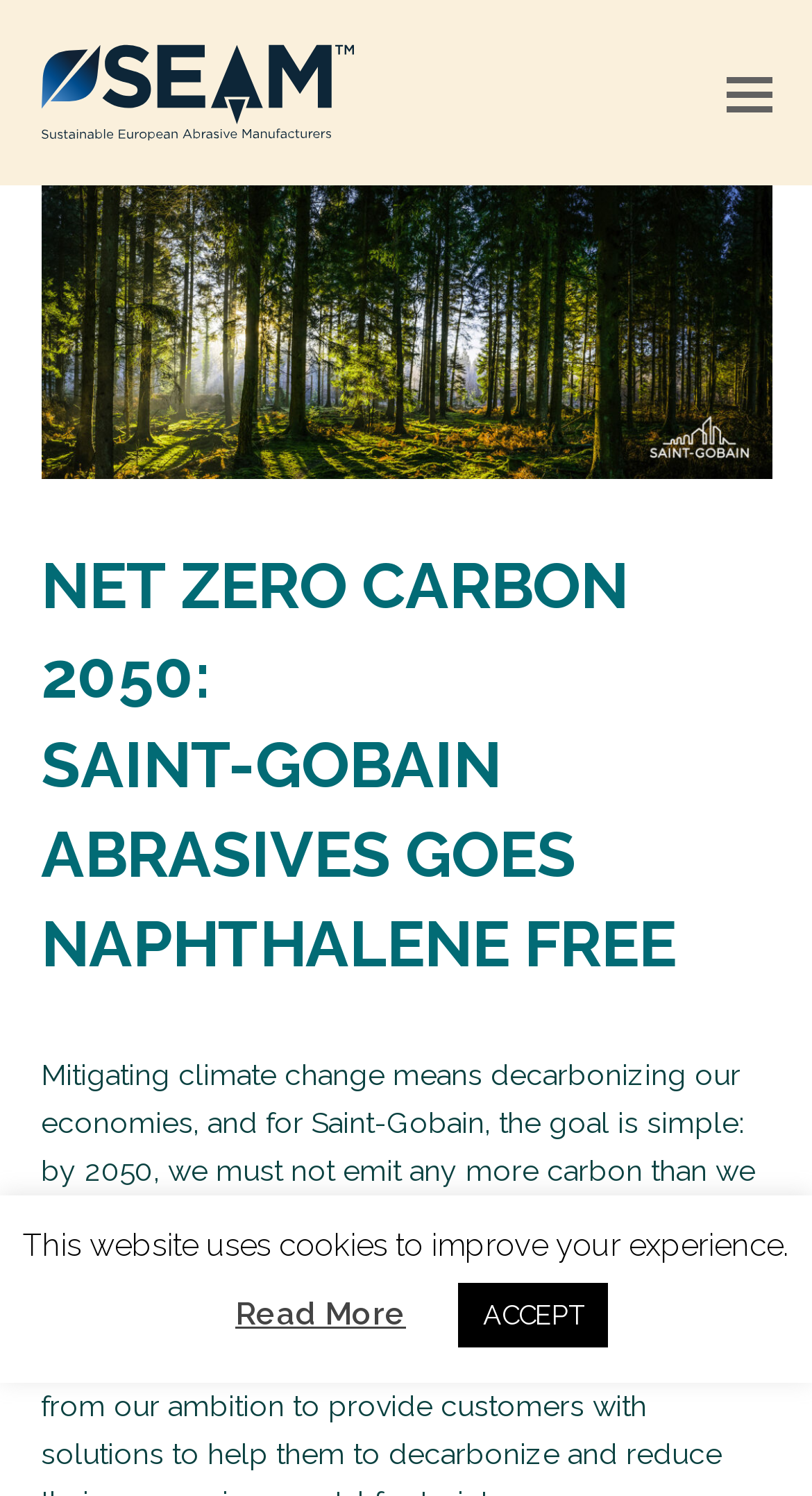Find the bounding box coordinates for the HTML element specified by: "aria-label="Toggle Mobile menu"".

[0.894, 0.041, 0.95, 0.083]